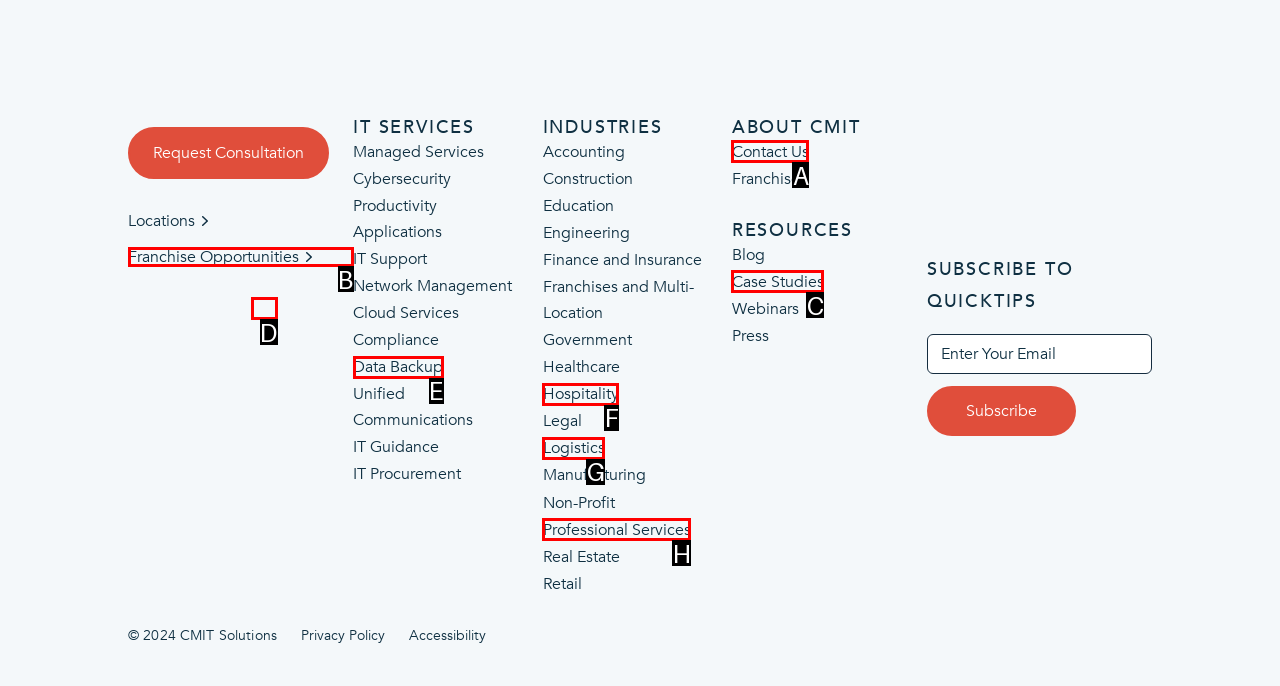Identify the HTML element that corresponds to the description: alt="YouTube Ico"
Provide the letter of the matching option from the given choices directly.

D